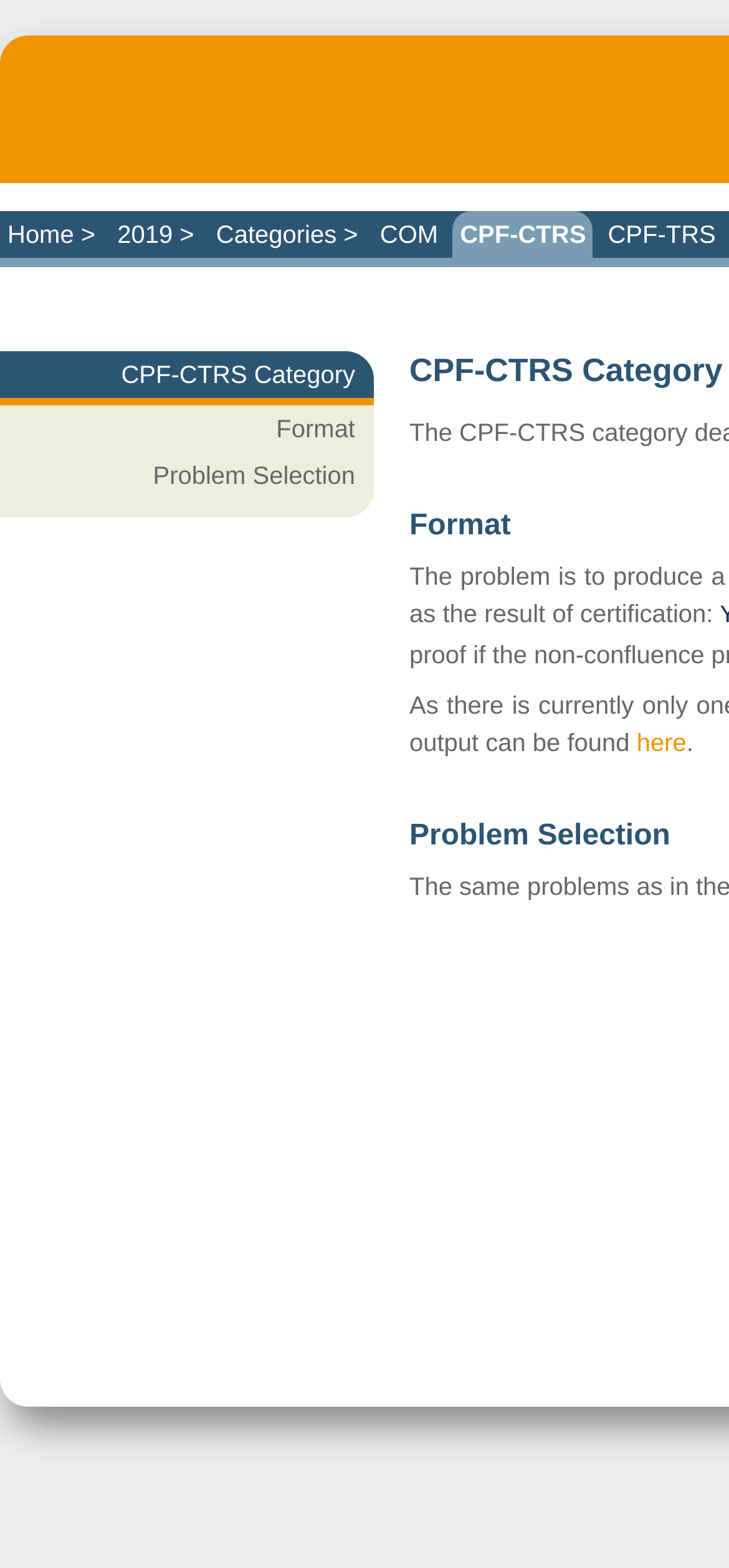Based on the element description: "Home >", identify the UI element and provide its bounding box coordinates. Use four float numbers between 0 and 1, [left, top, right, bottom].

[0.0, 0.135, 0.141, 0.164]